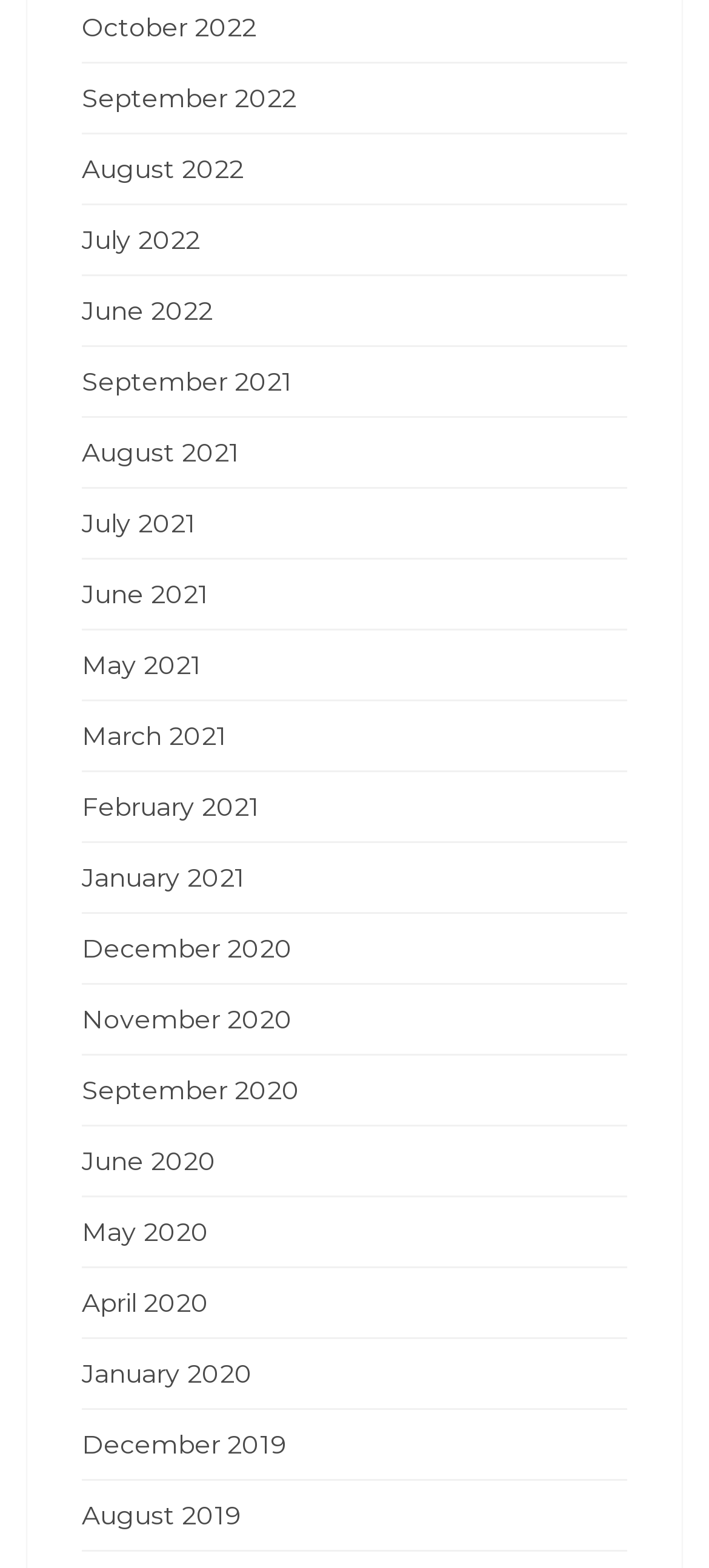Identify the bounding box coordinates for the UI element that matches this description: "February 2021".

[0.115, 0.501, 0.367, 0.529]